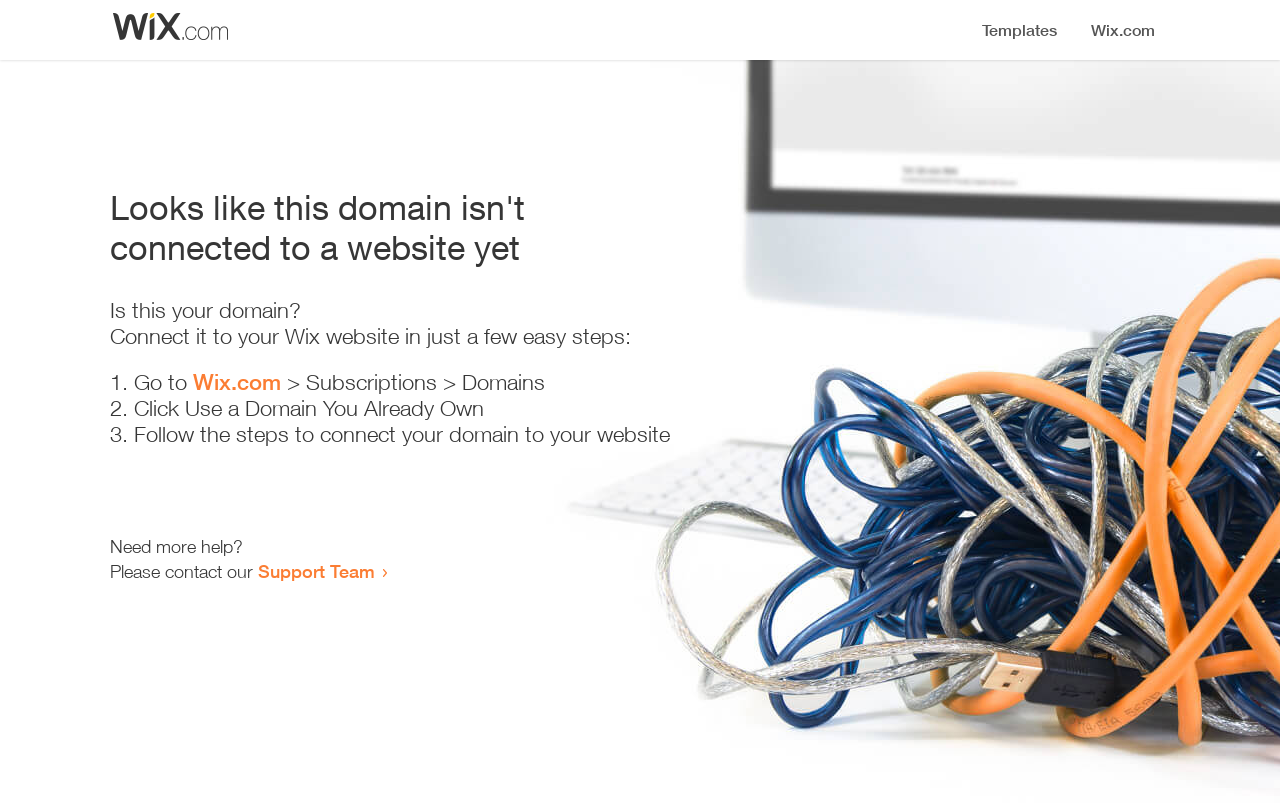Describe in detail what you see on the webpage.

The webpage appears to be an error page, indicating that a domain is not connected to a website yet. At the top, there is a small image, followed by a heading that states the error message. Below the heading, there is a series of instructions to connect the domain to a Wix website. 

The instructions are presented in a step-by-step format, with three numbered list items. The first step is to go to Wix.com, followed by a link to the website. The second step is to click "Use a Domain You Already Own", and the third step is to follow the instructions to connect the domain to the website. 

At the bottom of the page, there is a section that offers additional help, with a link to the Support Team.